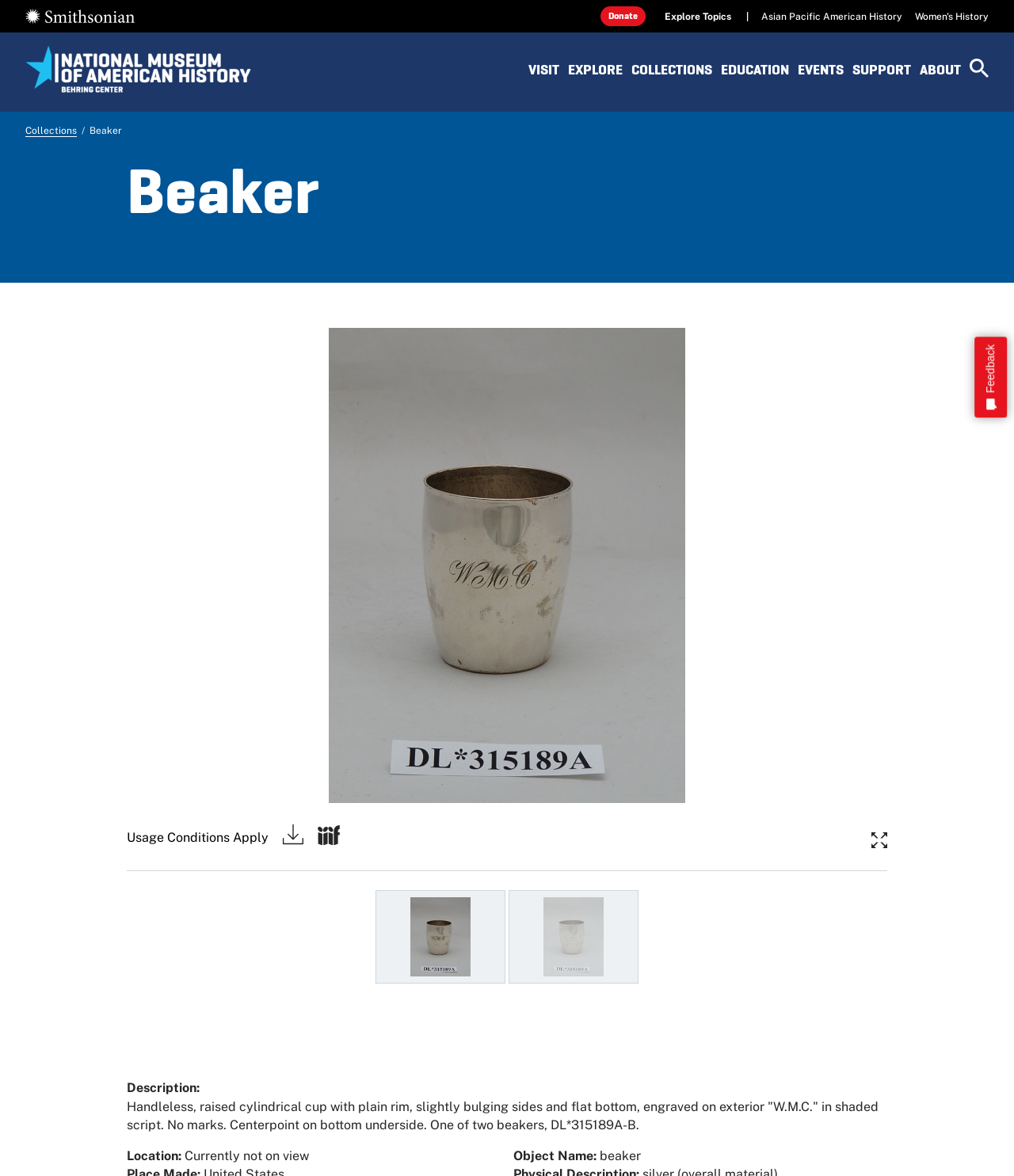Give a short answer to this question using one word or a phrase:
What is the current status of the beaker's display?

Not on view